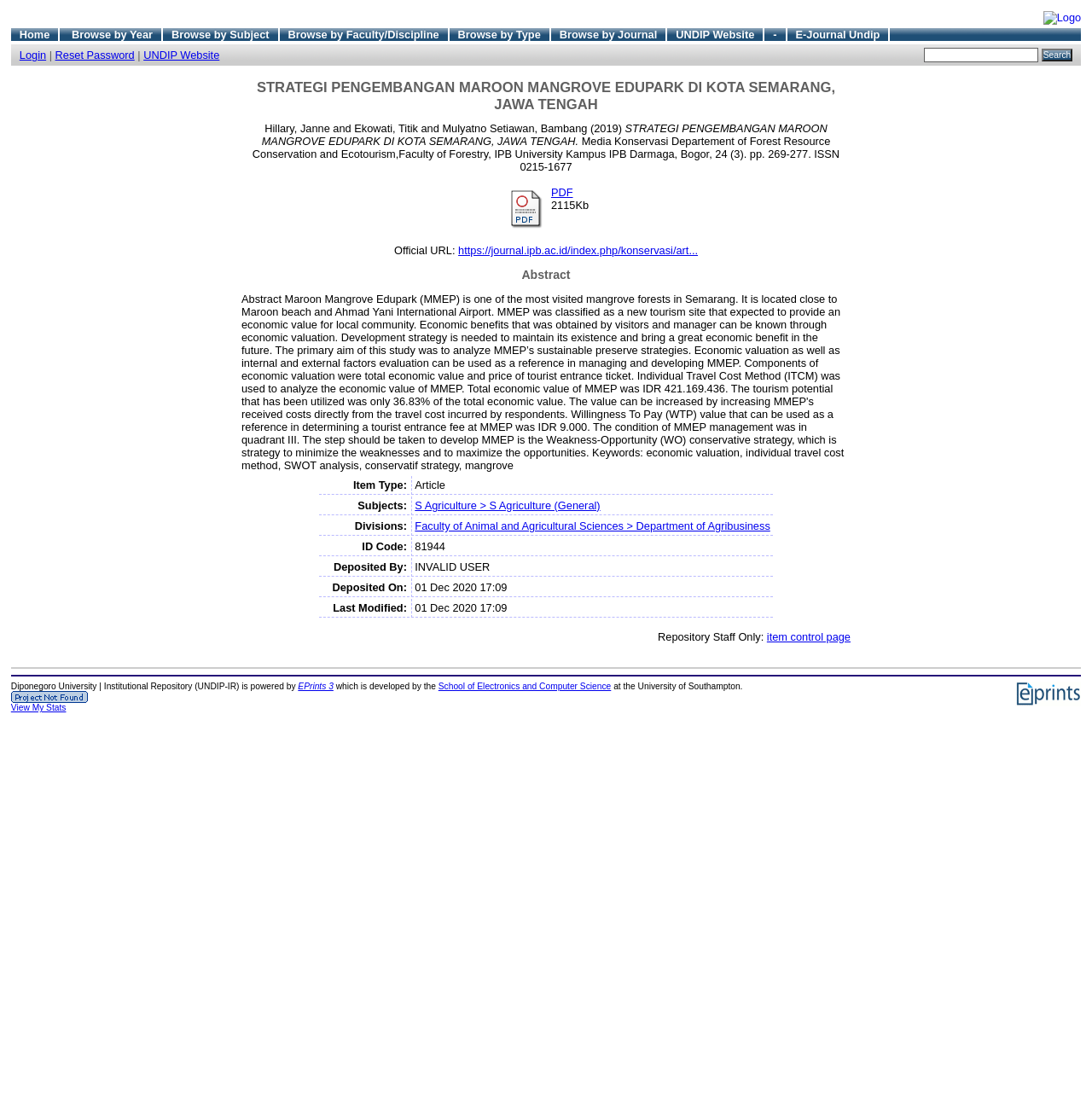Please identify the bounding box coordinates of the clickable region that I should interact with to perform the following instruction: "Read the article about 'Moon in 5th House Synastry'". The coordinates should be expressed as four float numbers between 0 and 1, i.e., [left, top, right, bottom].

None